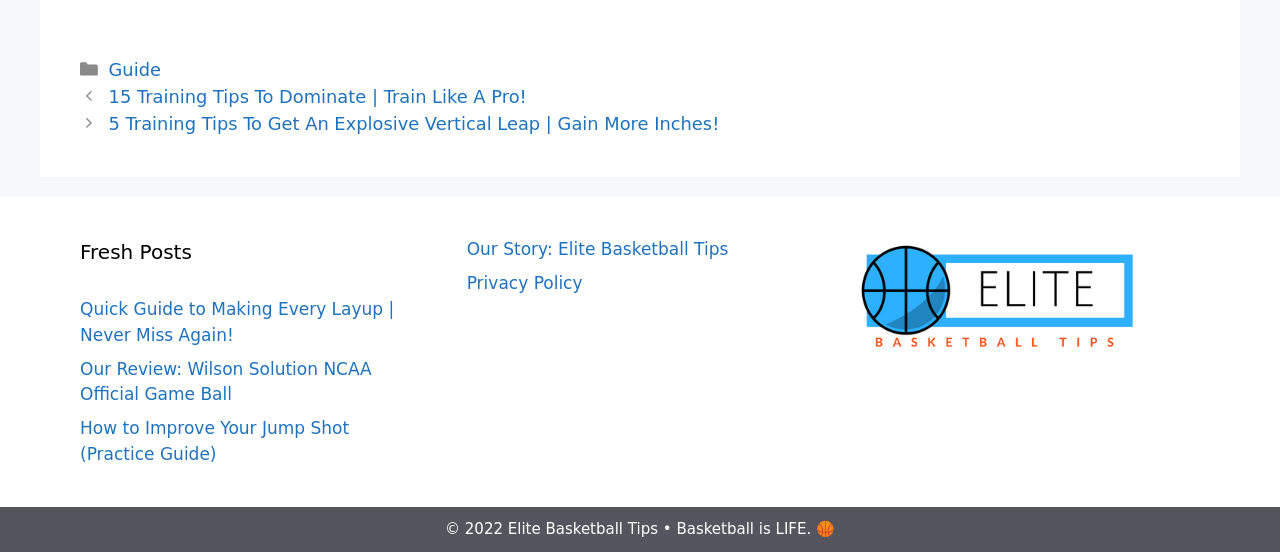Identify the bounding box coordinates for the element you need to click to achieve the following task: "Check the 'Posts' navigation". Provide the bounding box coordinates as four float numbers between 0 and 1, in the form [left, top, right, bottom].

[0.062, 0.152, 0.938, 0.249]